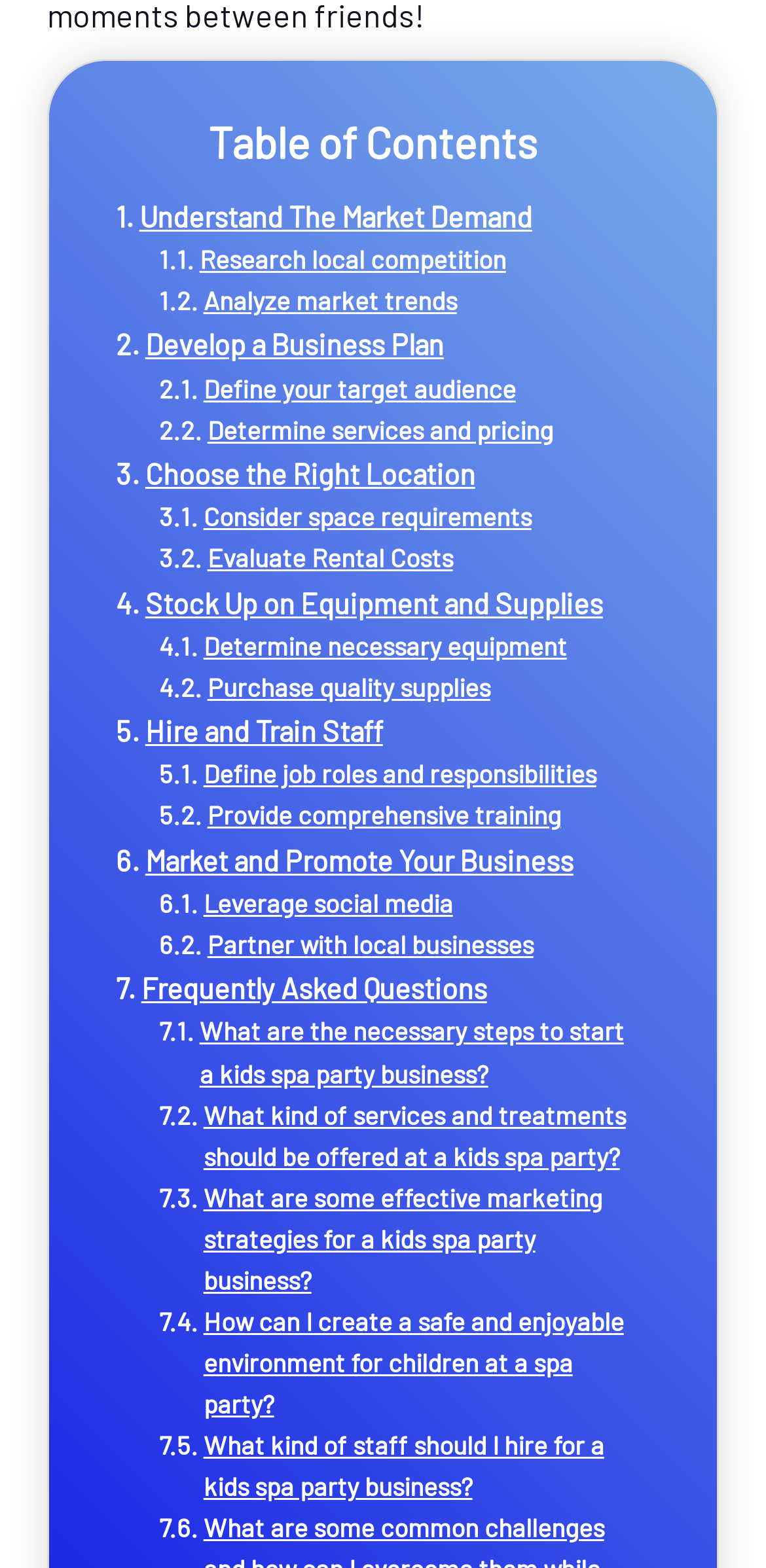Please locate the bounding box coordinates of the region I need to click to follow this instruction: "Research local competition".

[0.208, 0.153, 0.66, 0.18]